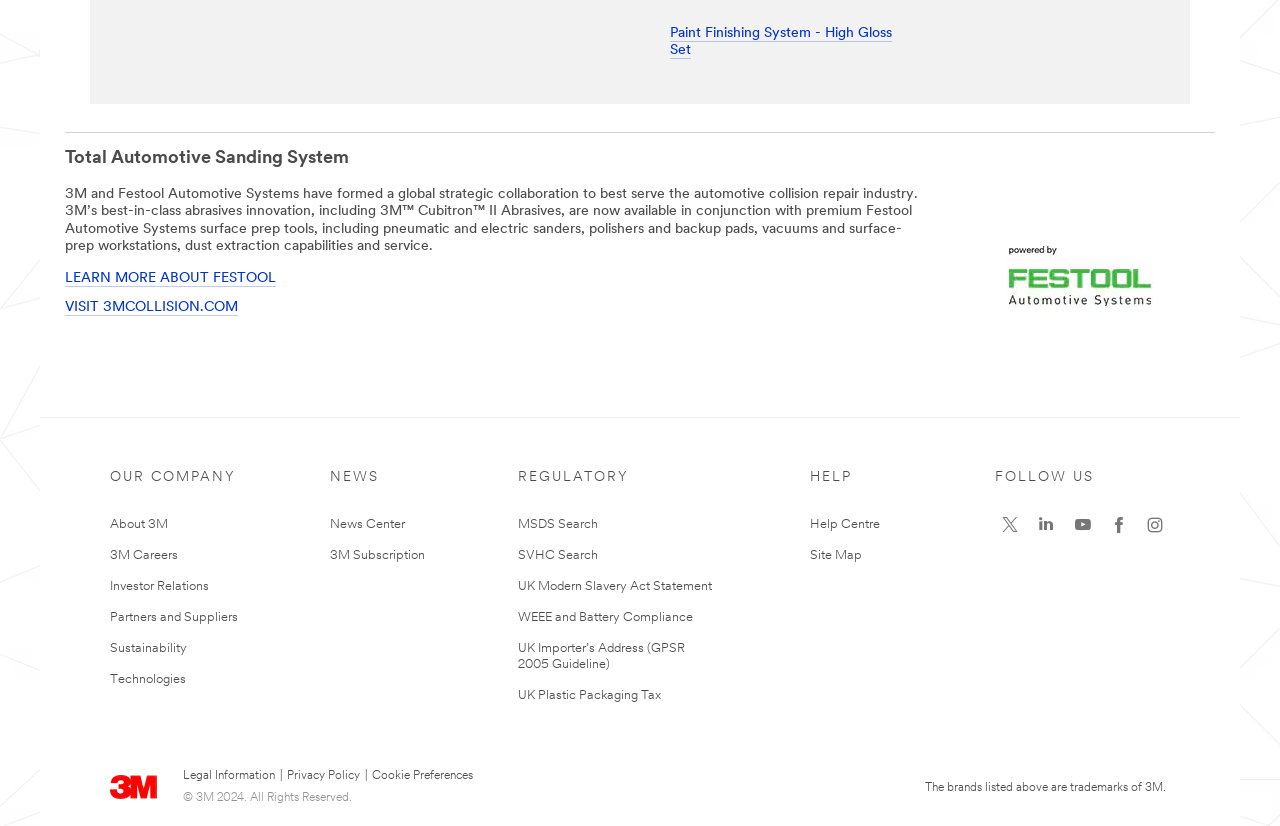Please indicate the bounding box coordinates of the element's region to be clicked to achieve the instruction: "Read about 3M company". Provide the coordinates as four float numbers between 0 and 1, i.e., [left, top, right, bottom].

[0.086, 0.568, 0.186, 0.589]